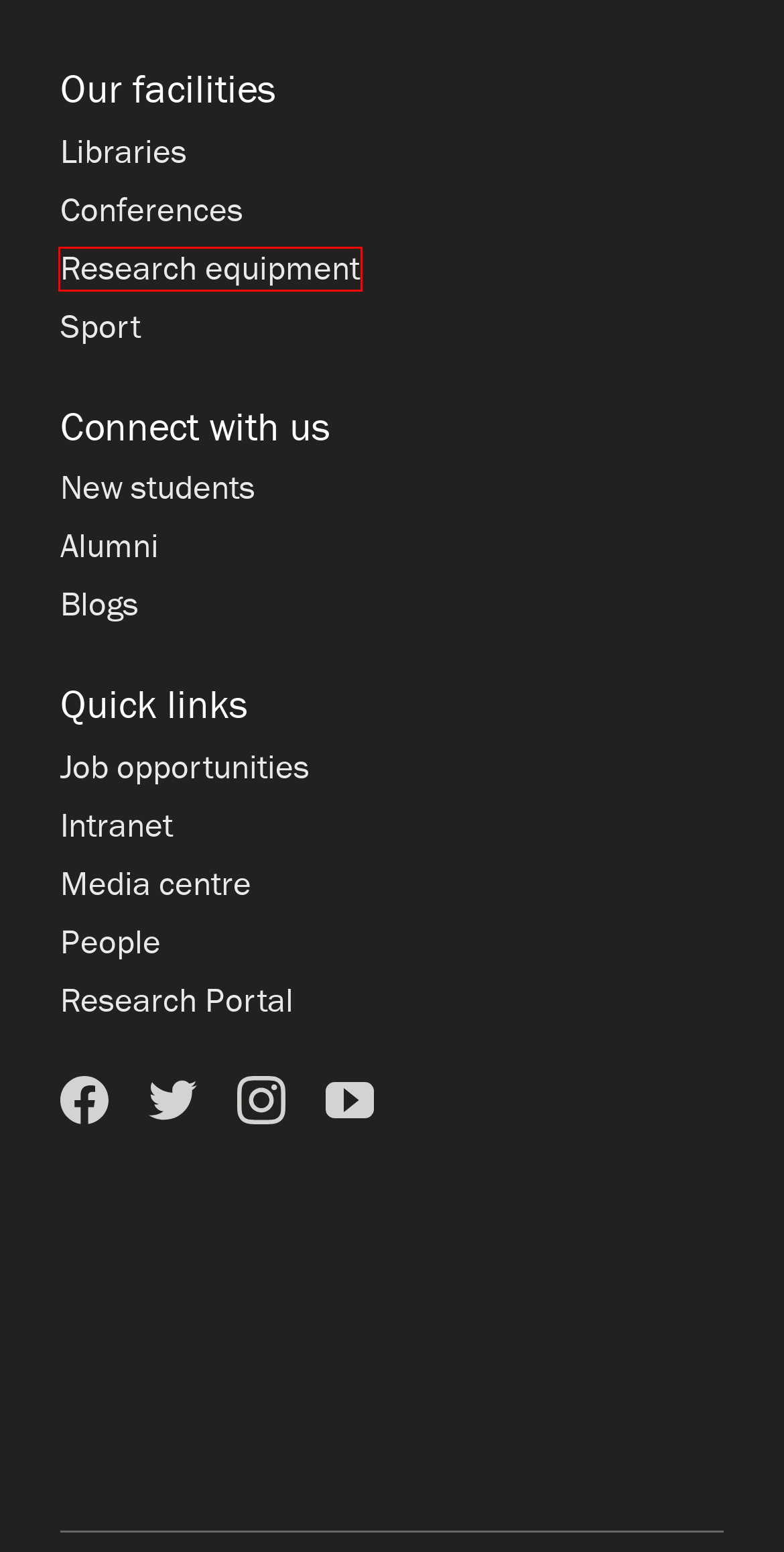After examining the screenshot of a webpage with a red bounding box, choose the most accurate webpage description that corresponds to the new page after clicking the element inside the red box. Here are the candidates:
A. New students  - Cardiff University
B. Welsh University of the Year 2023 - News - Cardiff University
C. Intranet - Intranet - Cardiff University
D. Alumni - Cardiff University
E. Conferences - Cardiff University
F. Research equipment - Cardiff University
G. Media centre - Cardiff University
H. People - Cardiff University

F